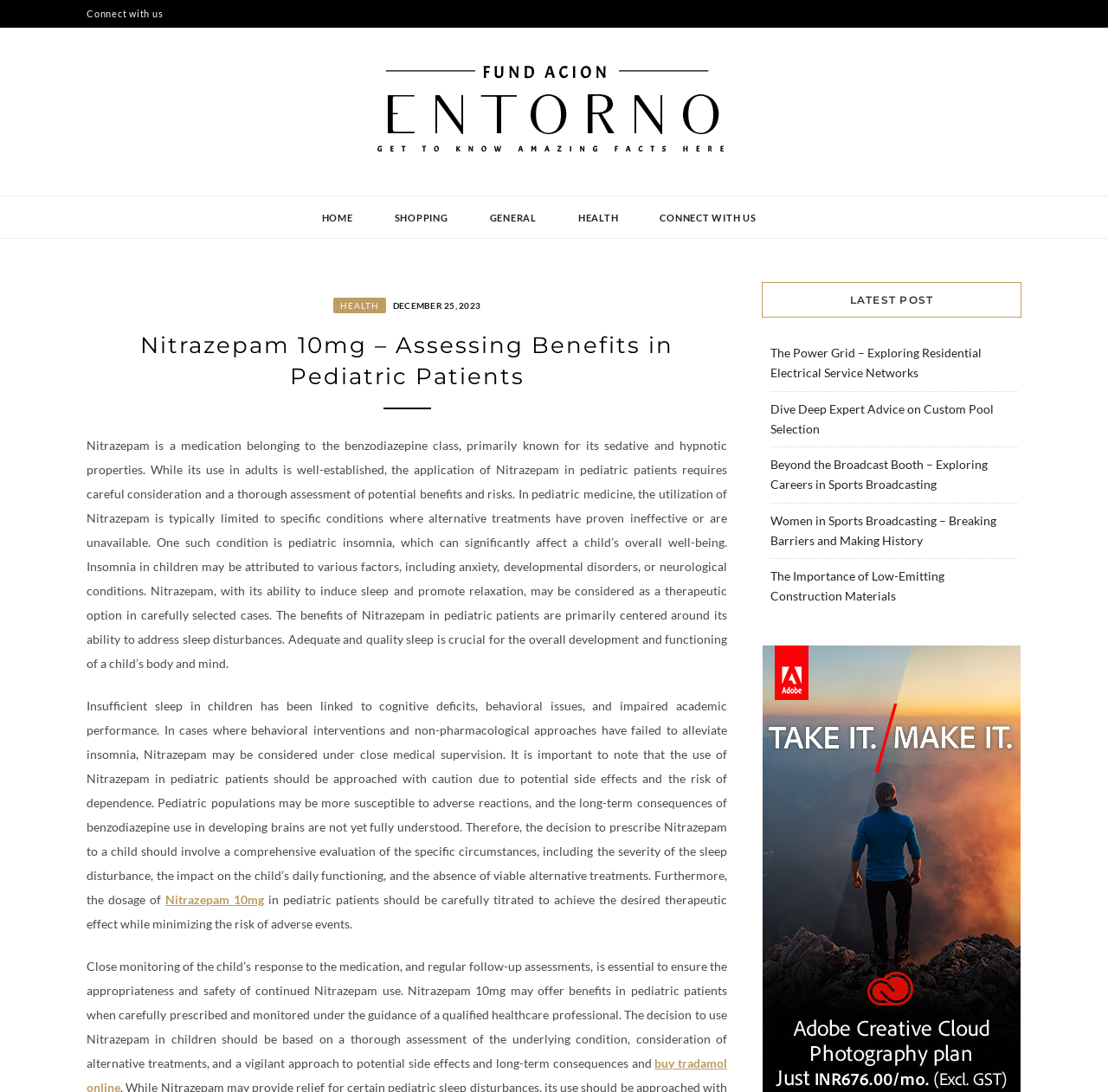Using floating point numbers between 0 and 1, provide the bounding box coordinates in the format (top-left x, top-left y, bottom-right x, bottom-right y). Locate the UI element described here: December 25, 2023January 5, 2024

[0.351, 0.272, 0.434, 0.285]